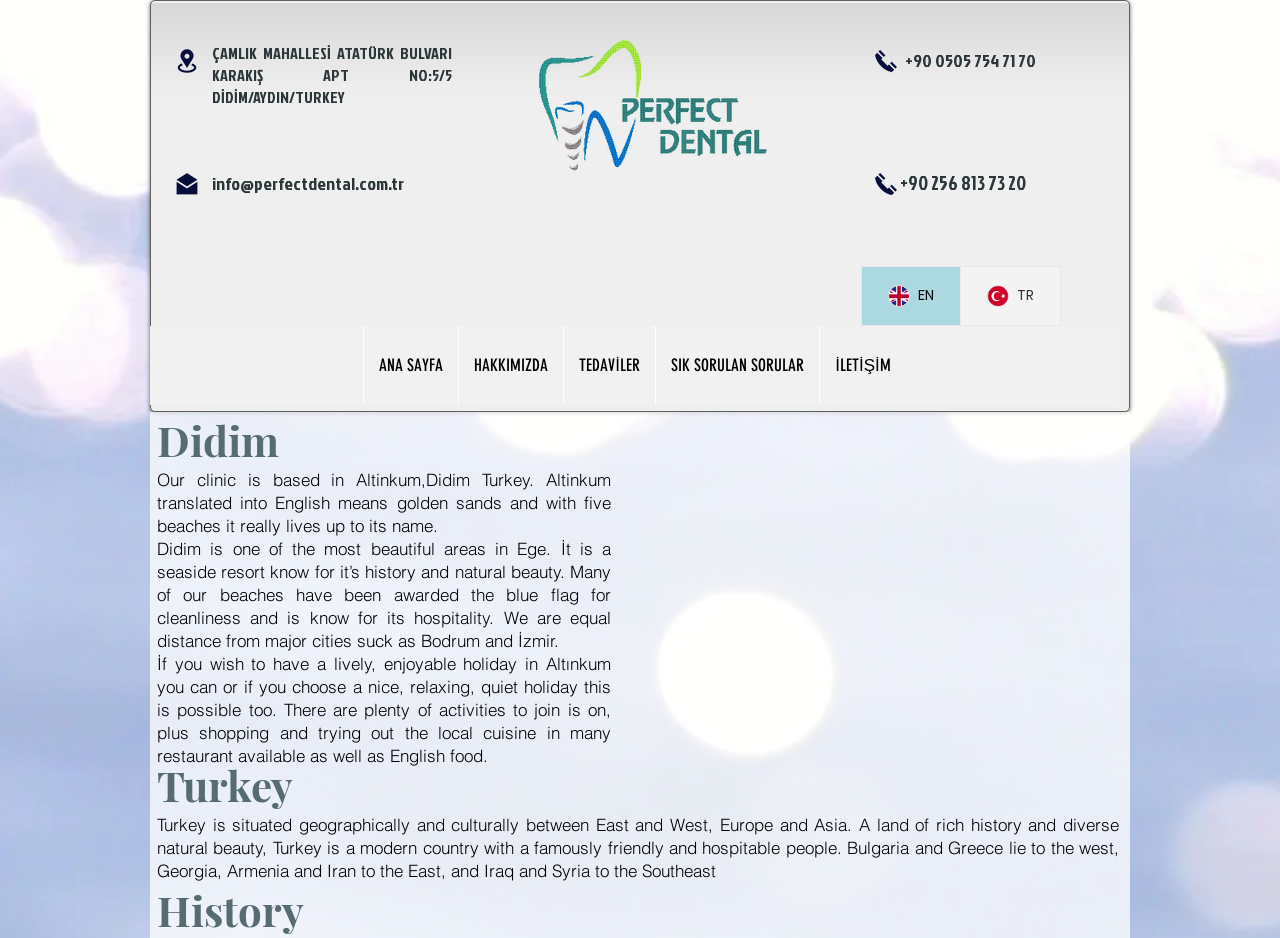Provide the bounding box coordinates for the specified HTML element described in this description: "ANA SAYFA". The coordinates should be four float numbers ranging from 0 to 1, in the format [left, top, right, bottom].

[0.284, 0.348, 0.358, 0.432]